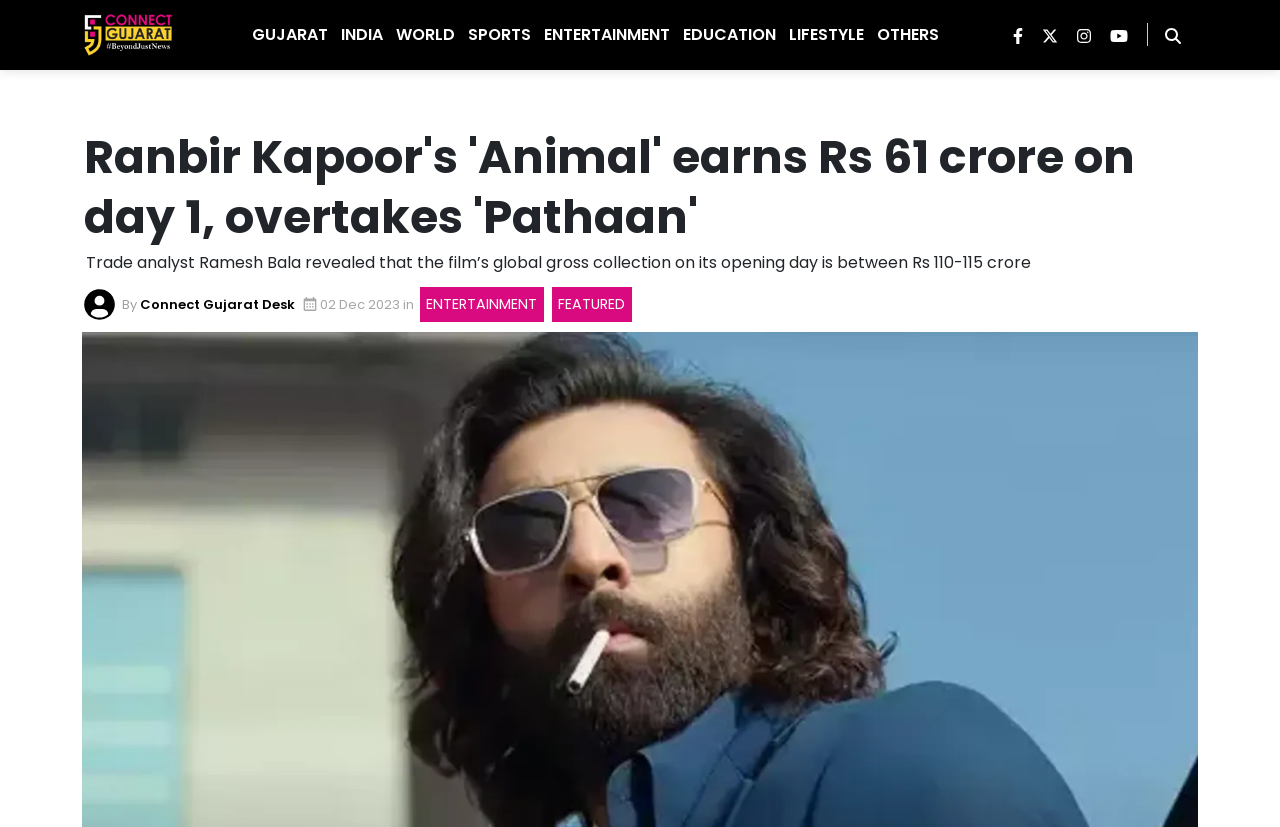Specify the bounding box coordinates of the element's area that should be clicked to execute the given instruction: "Read article by Connect Gujarat Desk". The coordinates should be four float numbers between 0 and 1, i.e., [left, top, right, bottom].

[0.109, 0.356, 0.233, 0.379]